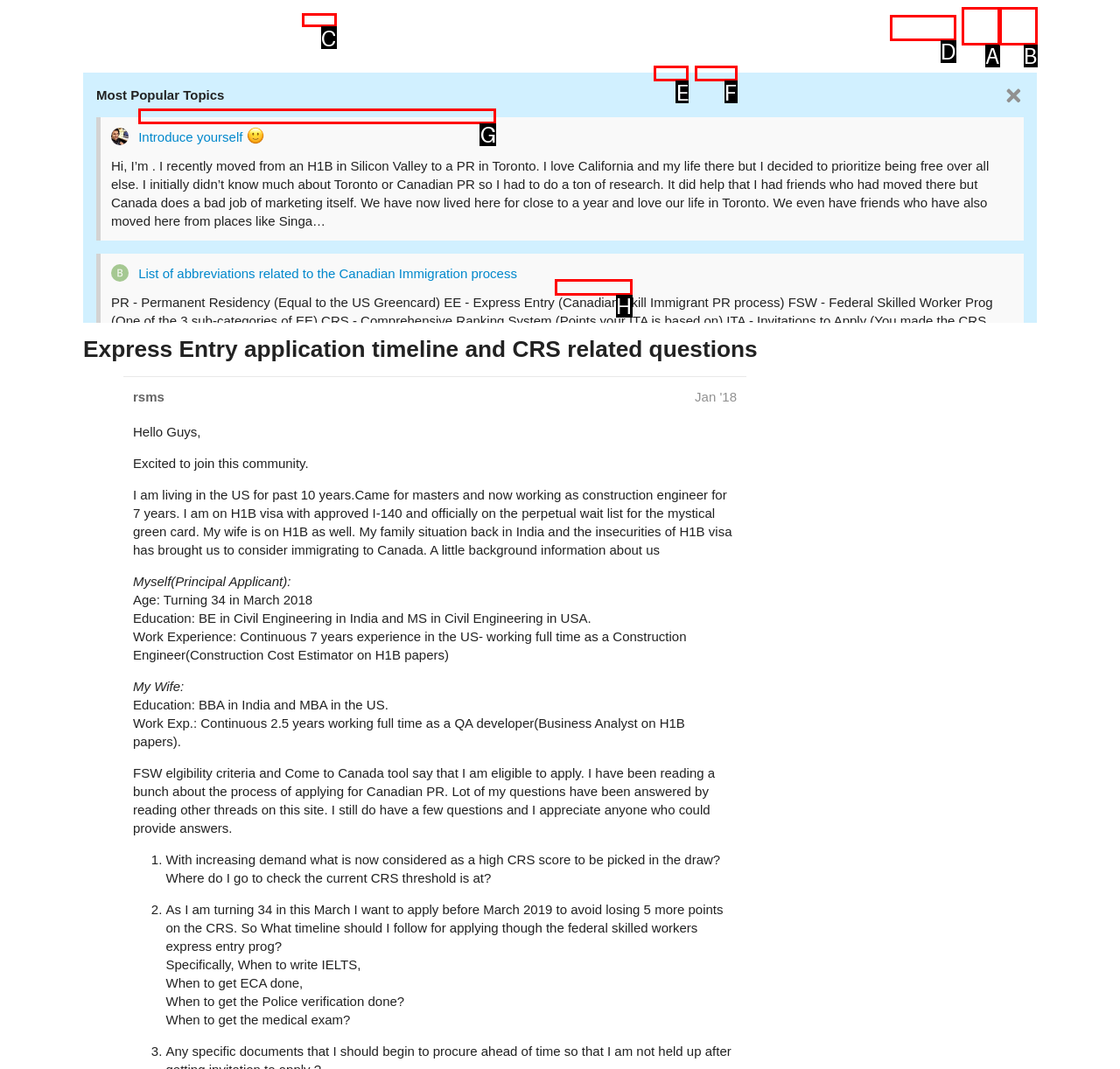Which option should be clicked to execute the following task: Check the replies? Respond with the letter of the selected option.

C